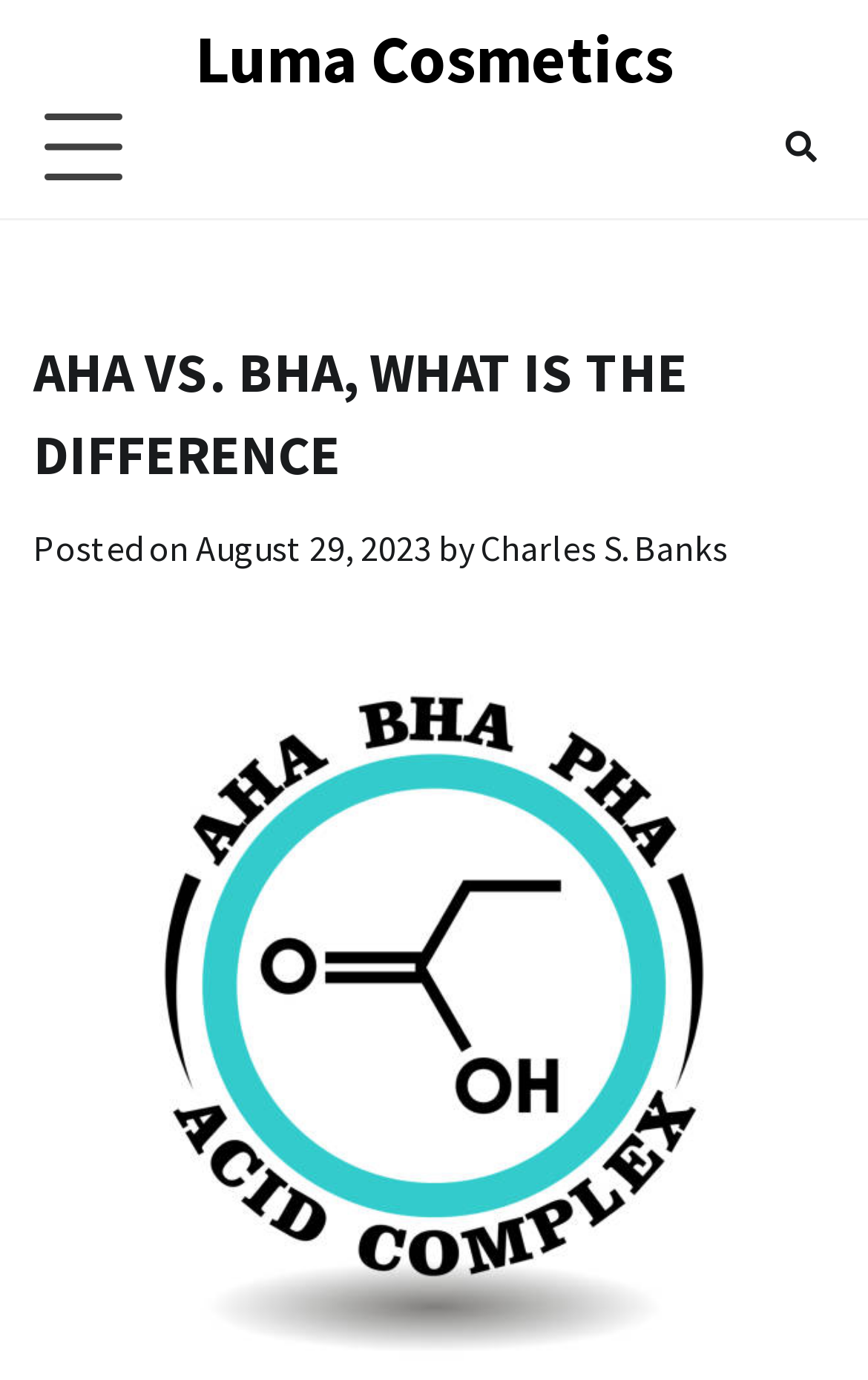Give a one-word or one-phrase response to the question:
What is the name of the website?

Luma Cosmetics